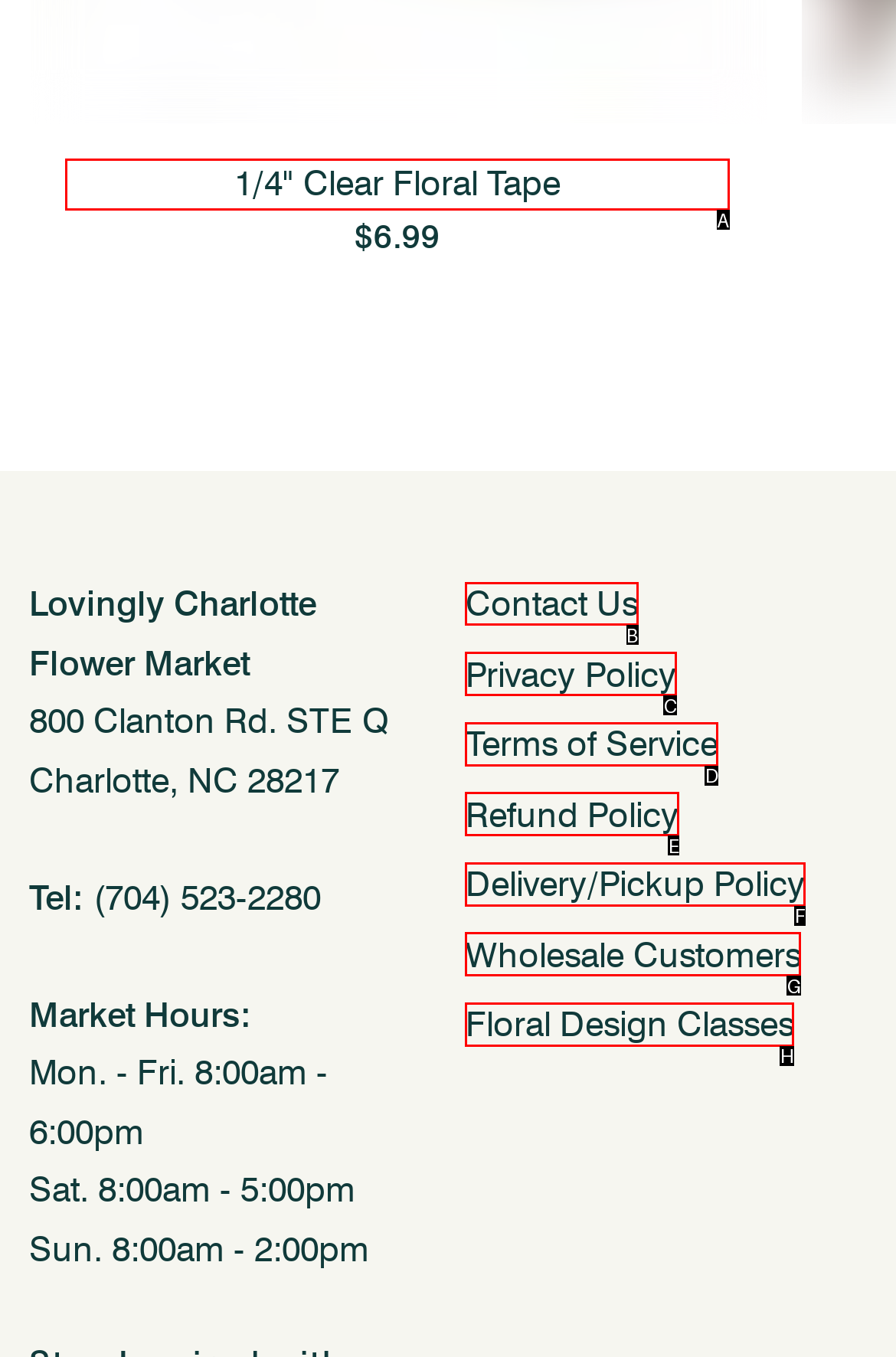Tell me the letter of the UI element I should click to accomplish the task: view 'Contact Us' based on the choices provided in the screenshot.

B